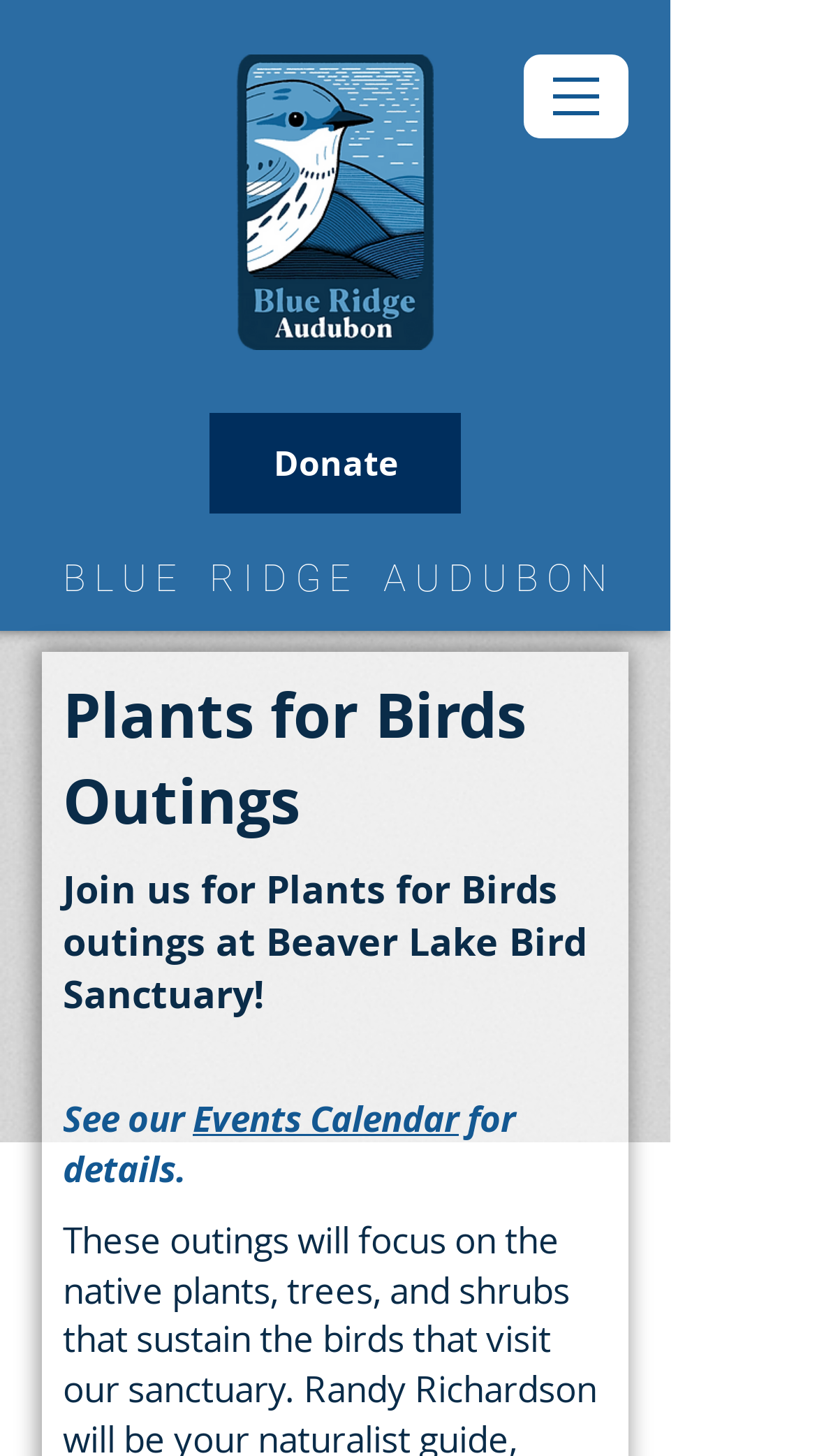Analyze the image and provide a detailed answer to the question: Is the navigation menu expanded?

I found the answer by looking at the button with the hasPopup property set to menu, which is not expanded. This suggests that the navigation menu is not expanded.